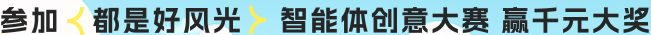What is the message emphasized in the banner?
Please give a detailed and elaborate explanation in response to the question.

The banner prominently displays the message '参加都是好风光' which translates to 'Participation is a great opportunity', emphasizing the importance of participating in the competition and the benefits that come with it.